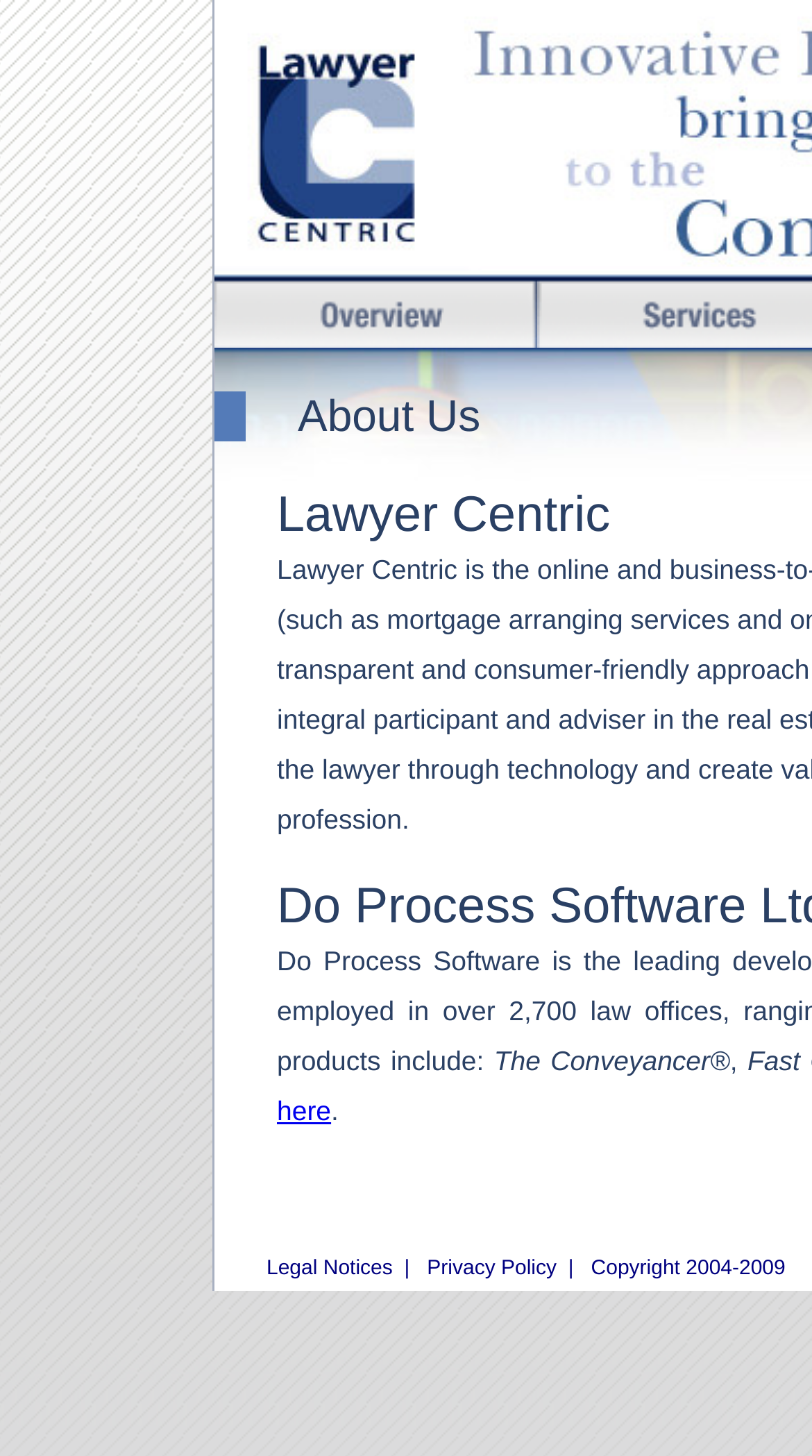Based on the element description alt="Overview" name="overview", identify the bounding box coordinates for the UI element. The coordinates should be in the format (top-left x, top-left y, bottom-right x, bottom-right y) and within the 0 to 1 range.

[0.264, 0.22, 0.662, 0.245]